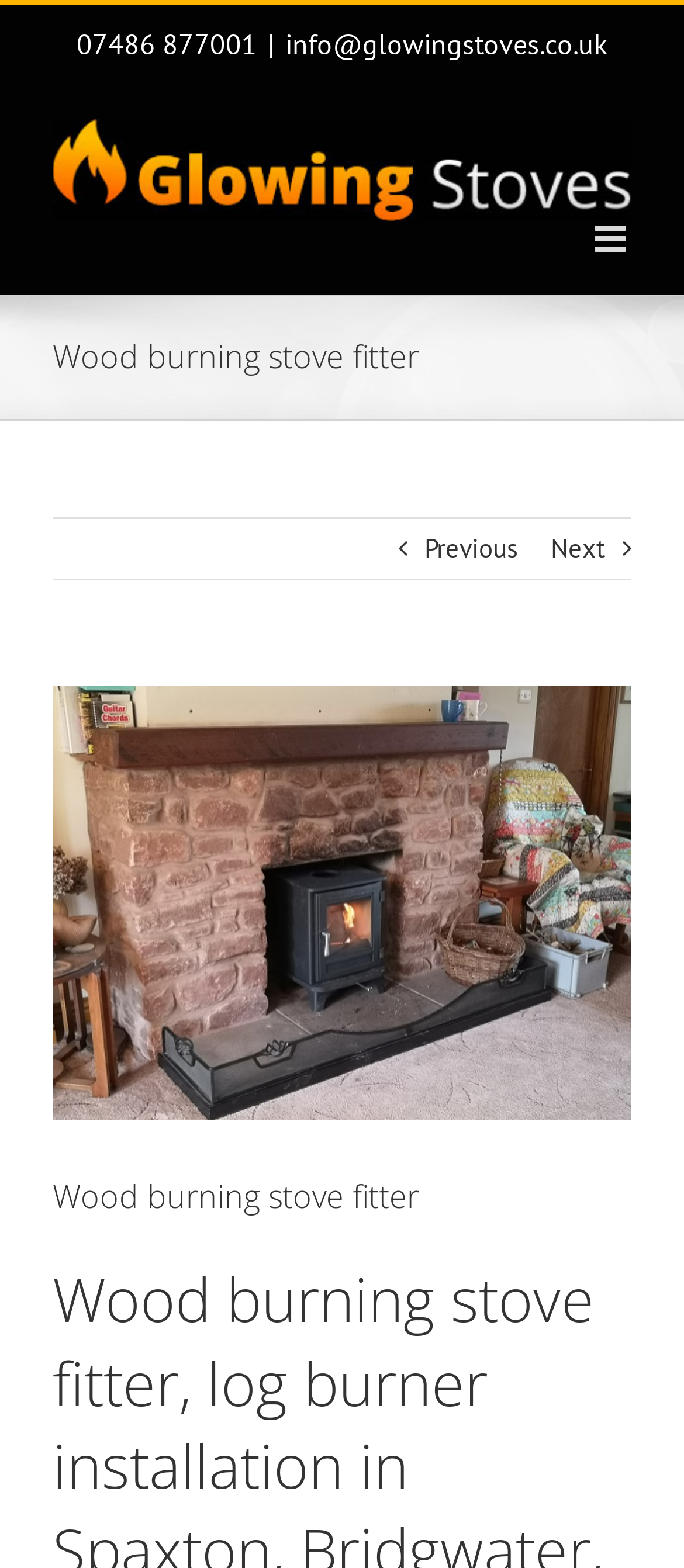Provide a thorough and detailed response to the question by examining the image: 
How many images are on the webpage?

I counted the image elements on the webpage and found two images: the 'Glowing Stoves Logo' image and the 'Wood burning stove fitter in Bridgwater, Somerset.' image.